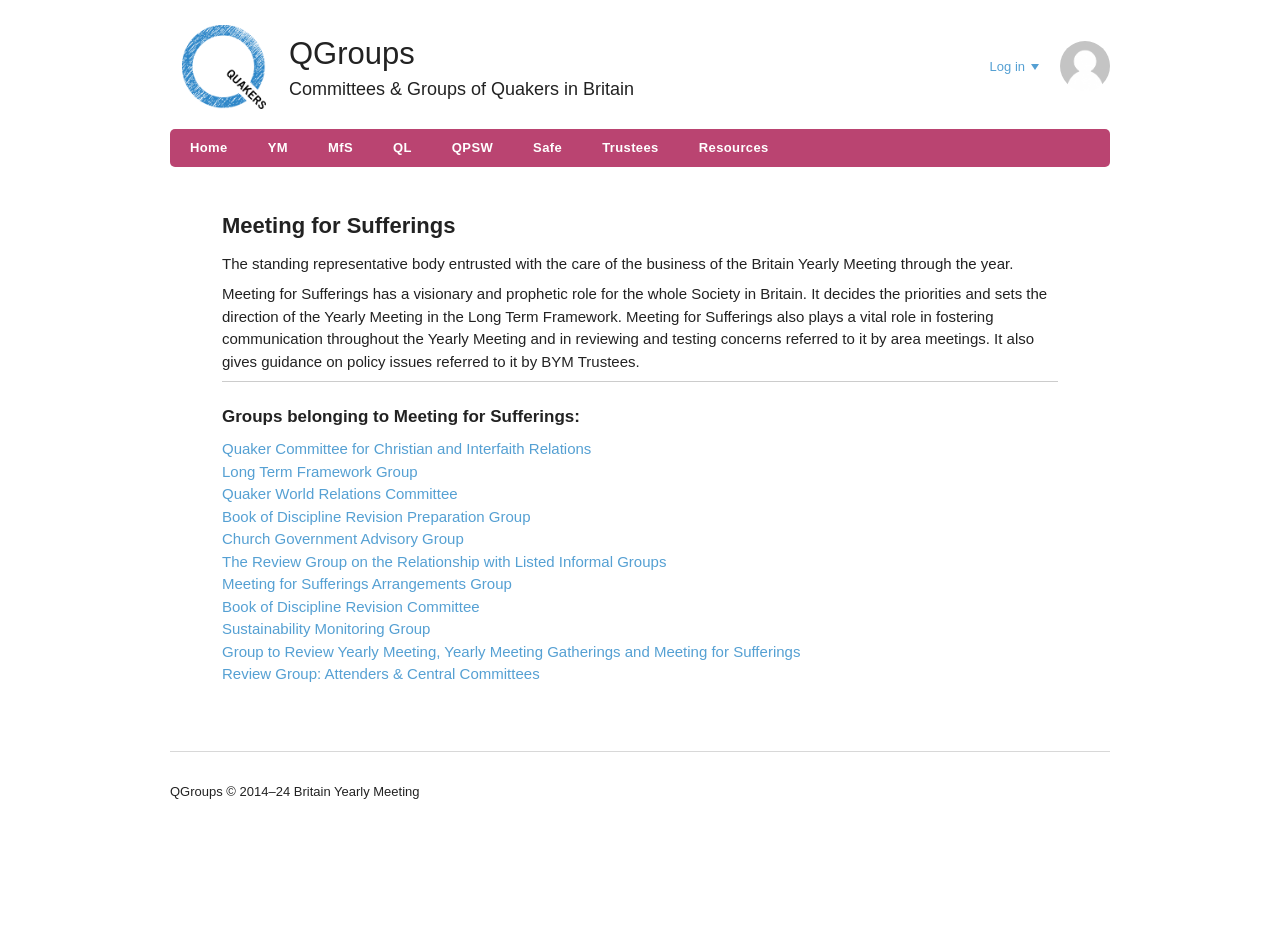Locate the bounding box coordinates of the element that should be clicked to execute the following instruction: "Explore the Quaker Committee for Christian and Interfaith Relations".

[0.173, 0.47, 0.462, 0.488]